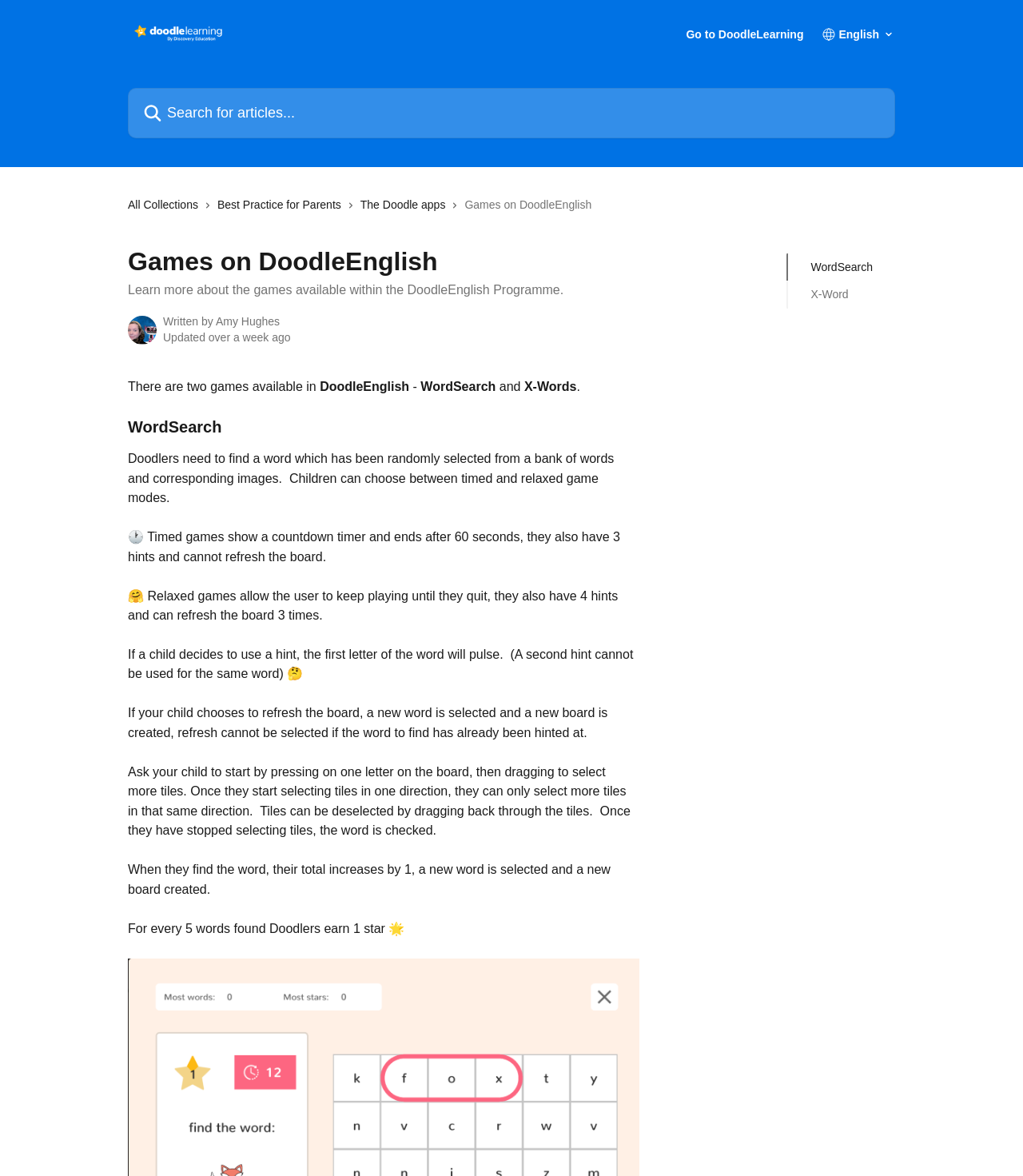Find the bounding box coordinates of the element's region that should be clicked in order to follow the given instruction: "Learn more about WordSearch". The coordinates should consist of four float numbers between 0 and 1, i.e., [left, top, right, bottom].

[0.793, 0.219, 0.853, 0.235]